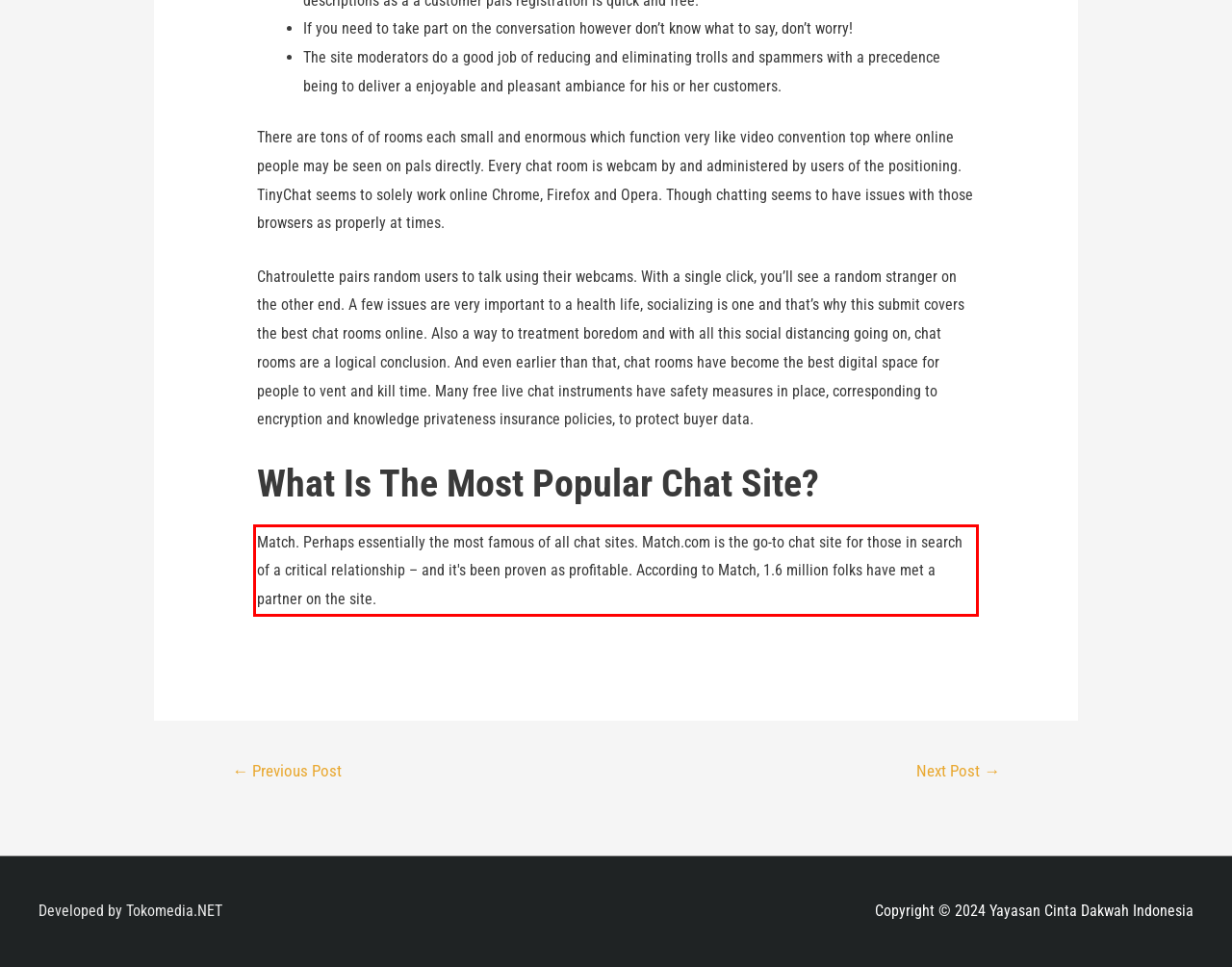Identify the text within the red bounding box on the webpage screenshot and generate the extracted text content.

Match. Perhaps essentially the most famous of all chat sites. Match.com is the go-to chat site for those in search of a critical relationship – and it's been proven as profitable. According to Match, 1.6 million folks have met a partner on the site.